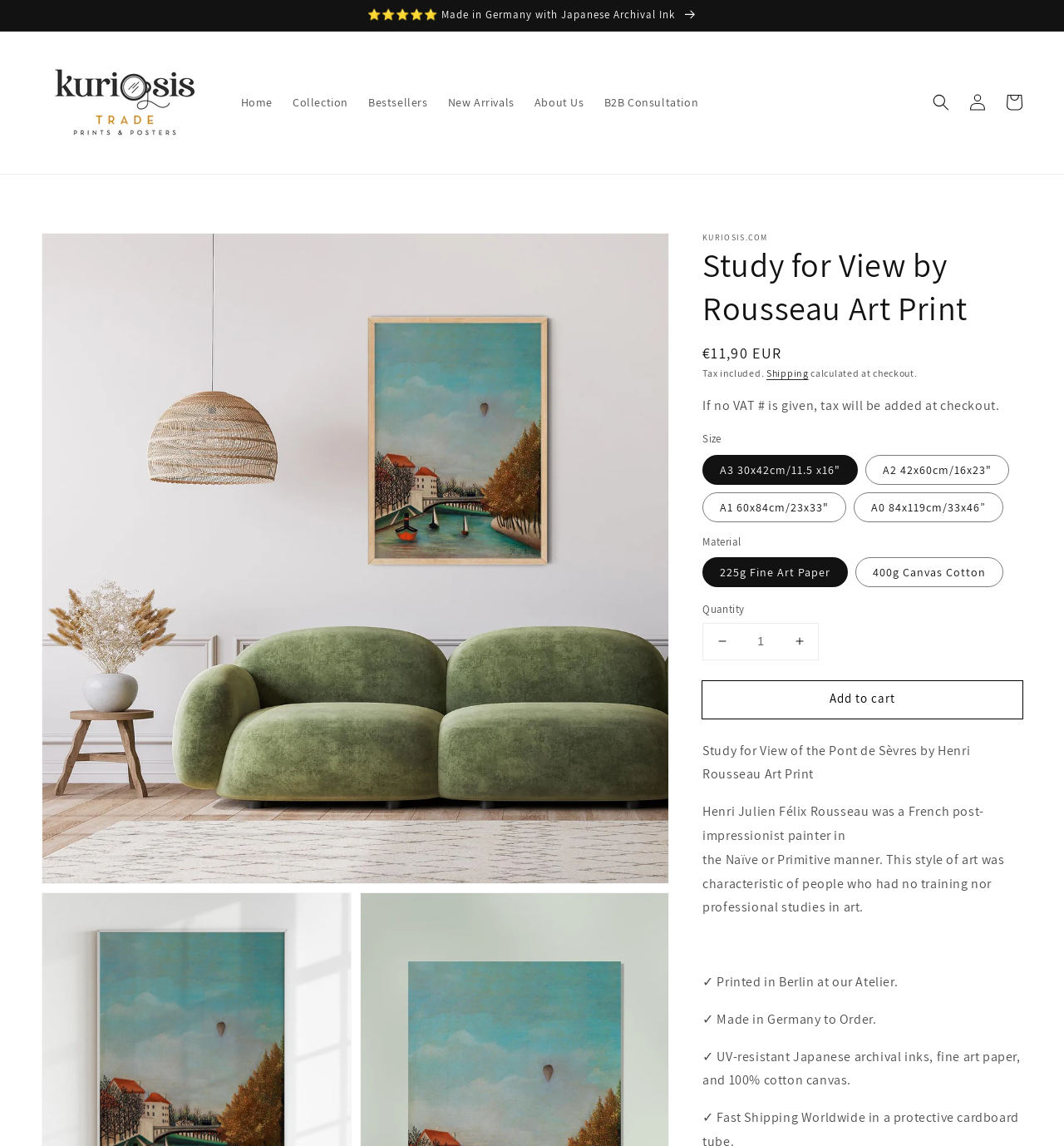Please examine the image and answer the question with a detailed explanation:
What is the style of art associated with Henri Rousseau?

According to the product description, Henri Rousseau was a French post-impressionist painter in the Naïve or Primitive manner. This style of art is characteristic of people who had no training nor professional studies in art.